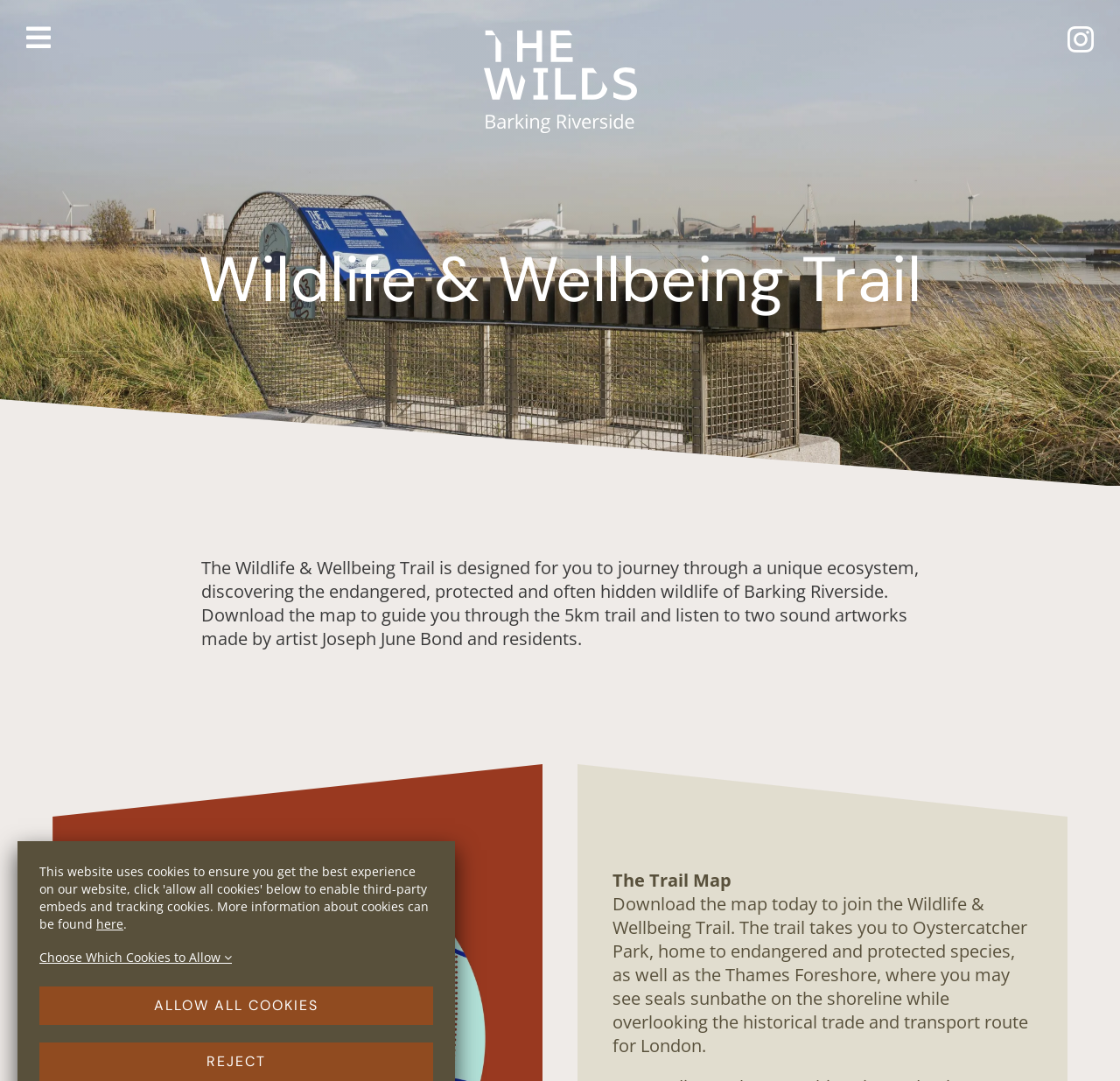Give a succinct answer to this question in a single word or phrase: 
What is the purpose of the Wildlife & Wellbeing Trail?

To discover endangered wildlife